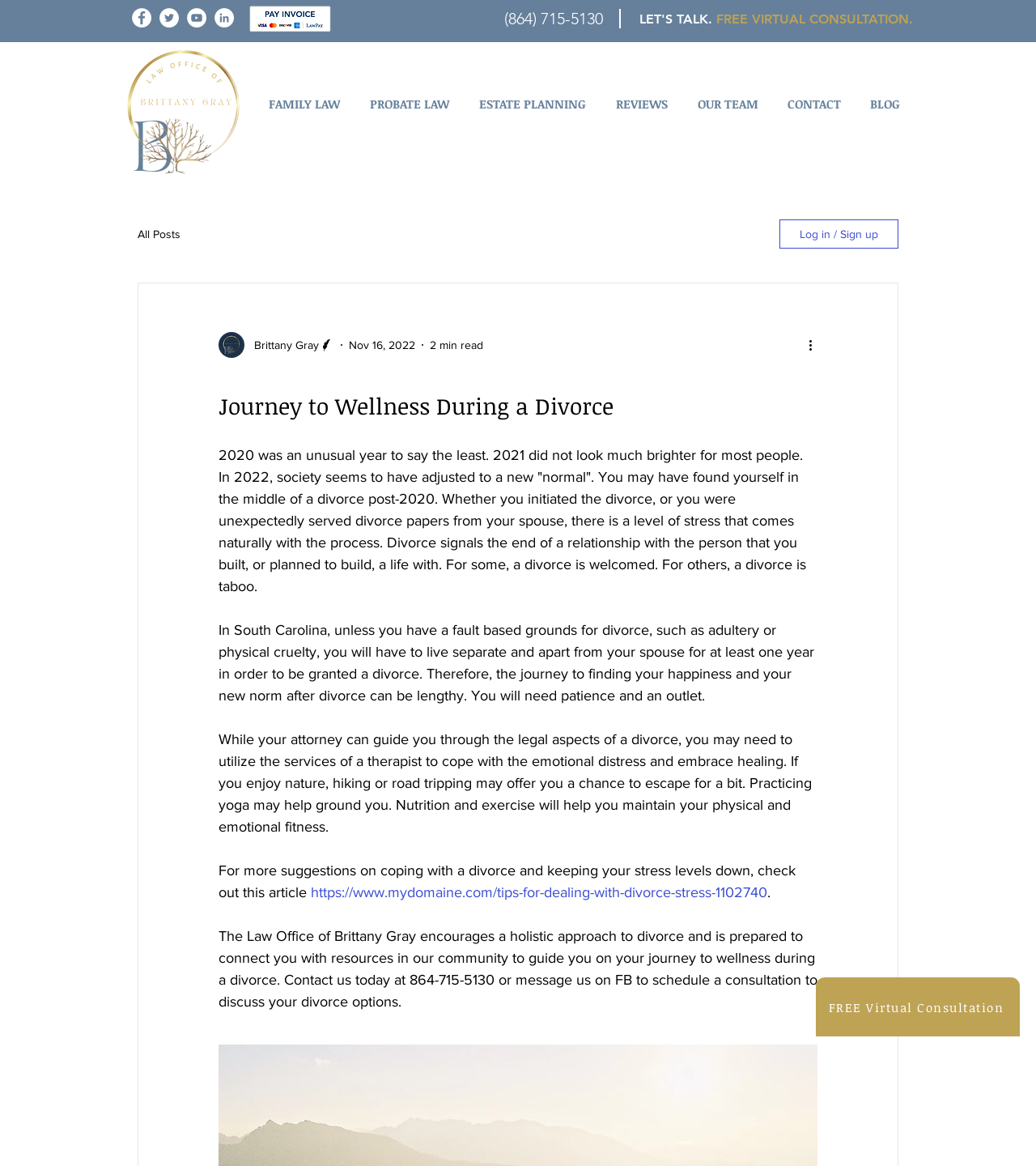Find the bounding box coordinates of the element to click in order to complete the given instruction: "Visit the 'about' page."

None